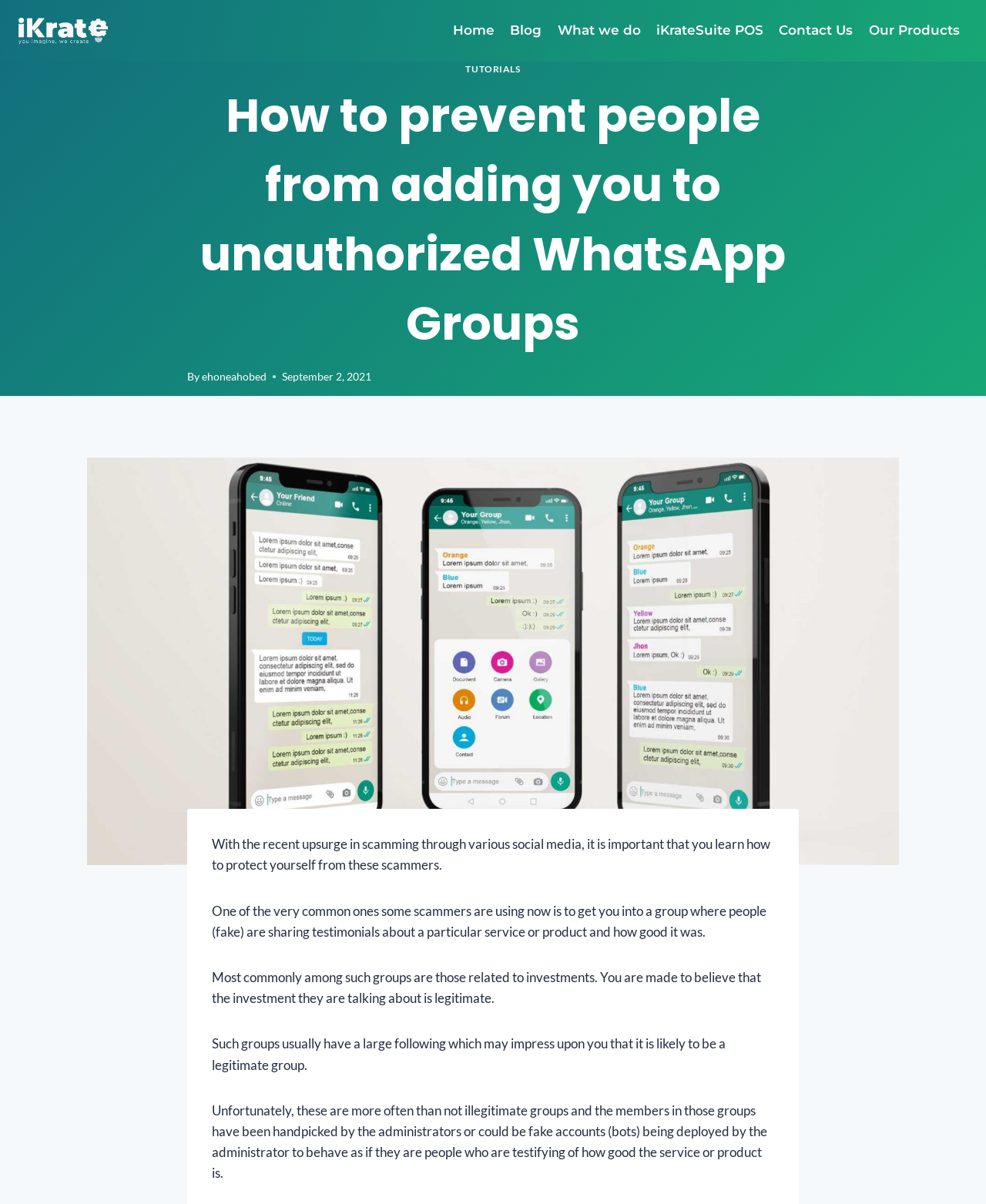Given the webpage screenshot and the description, determine the bounding box coordinates (top-left x, top-left y, bottom-right x, bottom-right y) that define the location of the UI element matching this description: What we do

[0.557, 0.01, 0.658, 0.041]